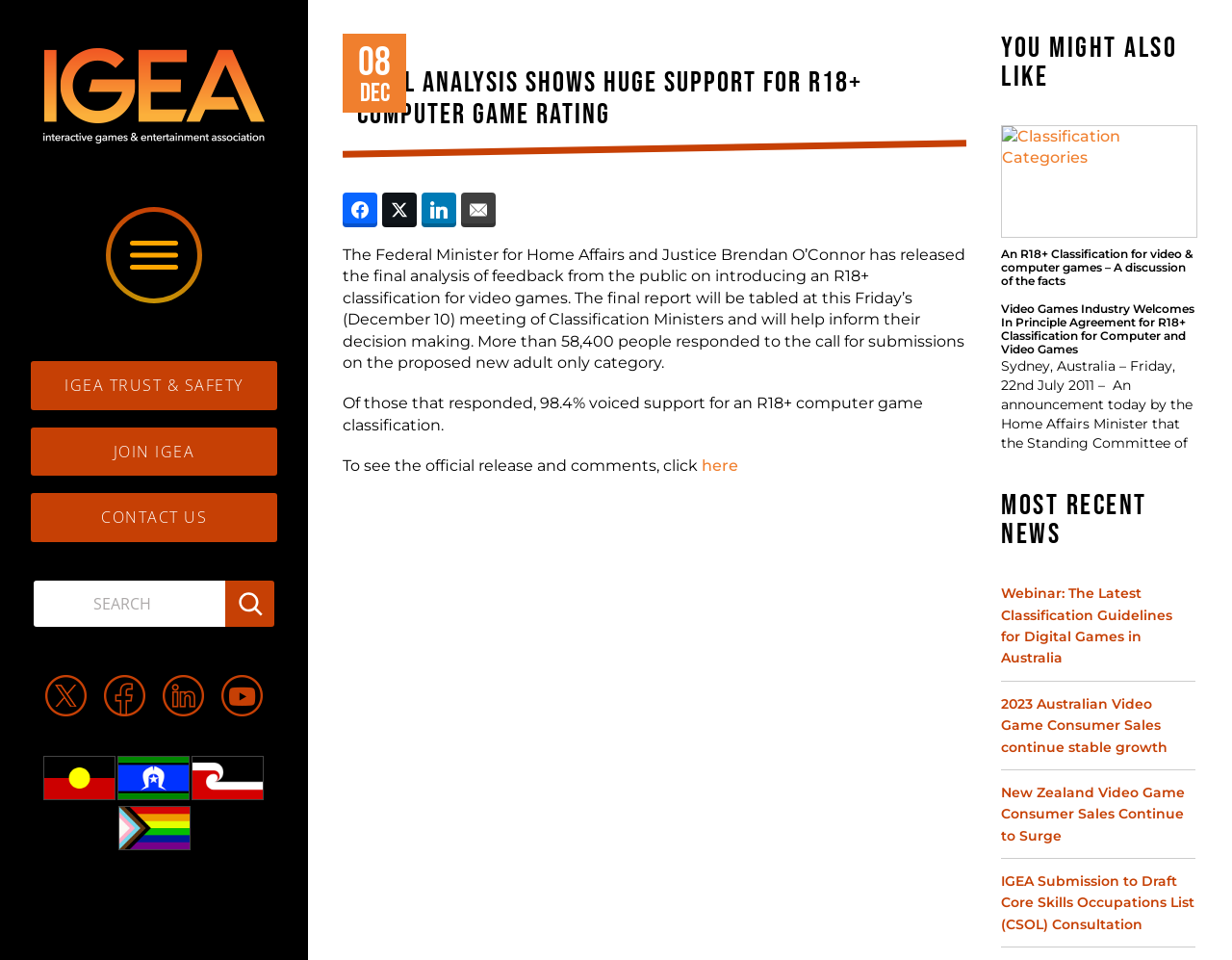Locate the bounding box coordinates of the clickable element to fulfill the following instruction: "Visit the Interactive Games & Entertainment Association website". Provide the coordinates as four float numbers between 0 and 1 in the format [left, top, right, bottom].

[0.035, 0.134, 0.215, 0.153]